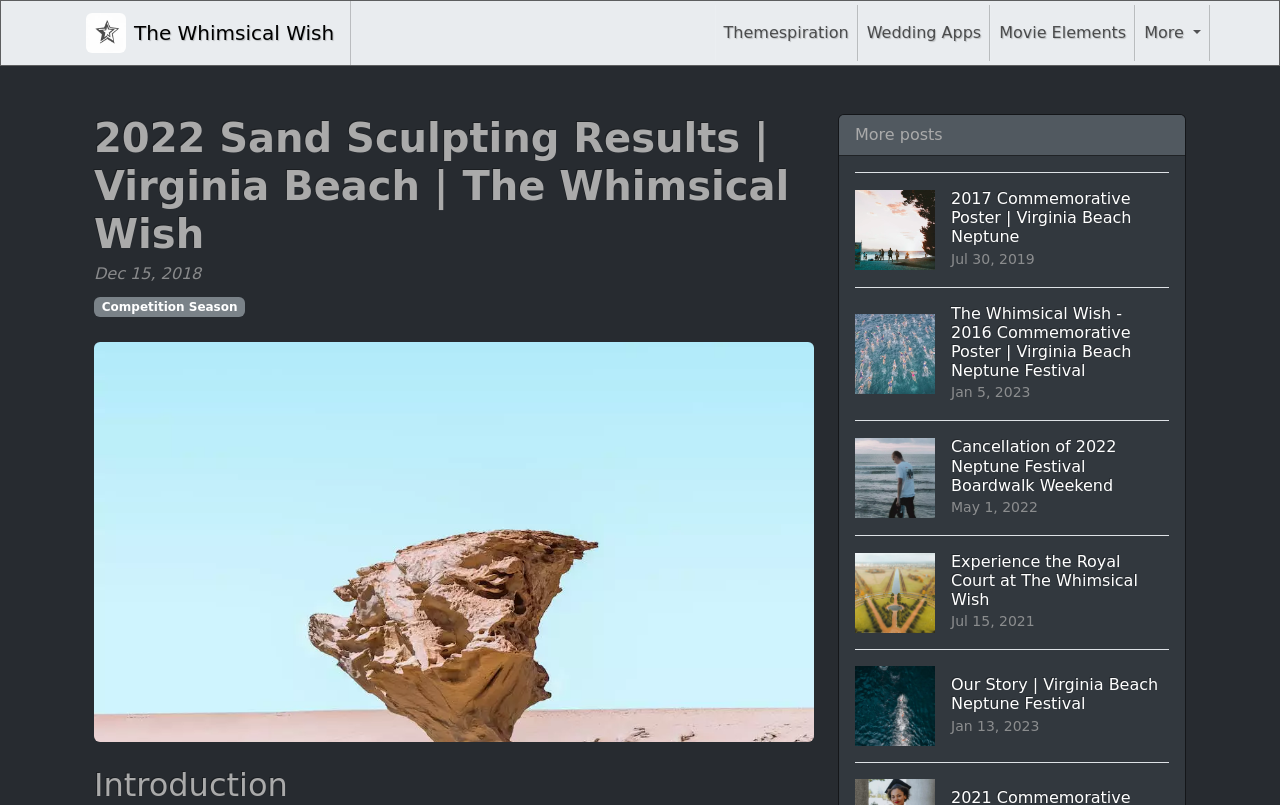Refer to the screenshot and answer the following question in detail:
What type of event is featured on this webpage?

I deduced this from the presence of multiple links and images related to sand sculpting, such as '2022 Sand Sculpting Results' and 'Competition Season'.